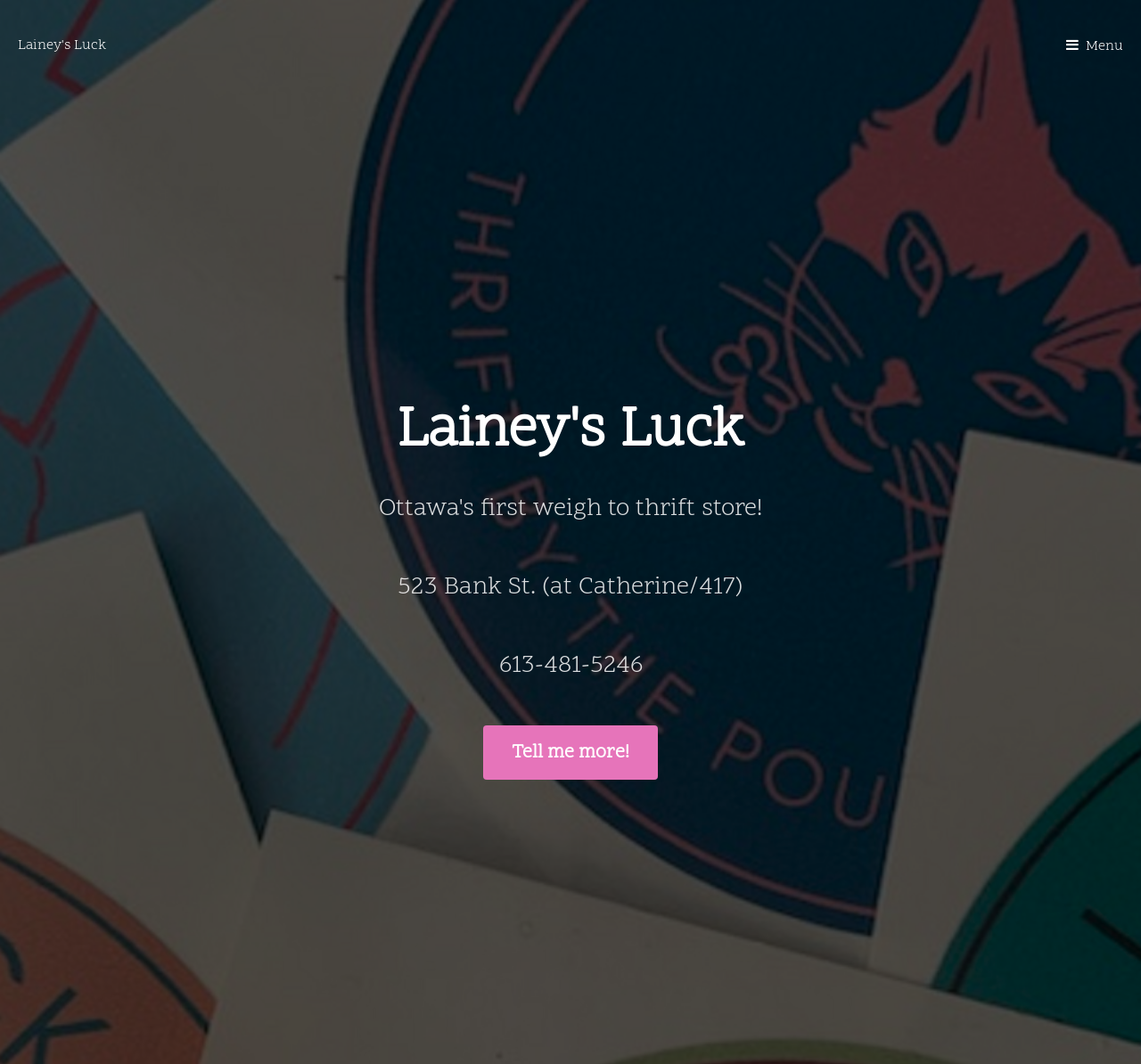Please answer the following question using a single word or phrase: 
What is the address of Lainey's Luck?

523 Bank St.